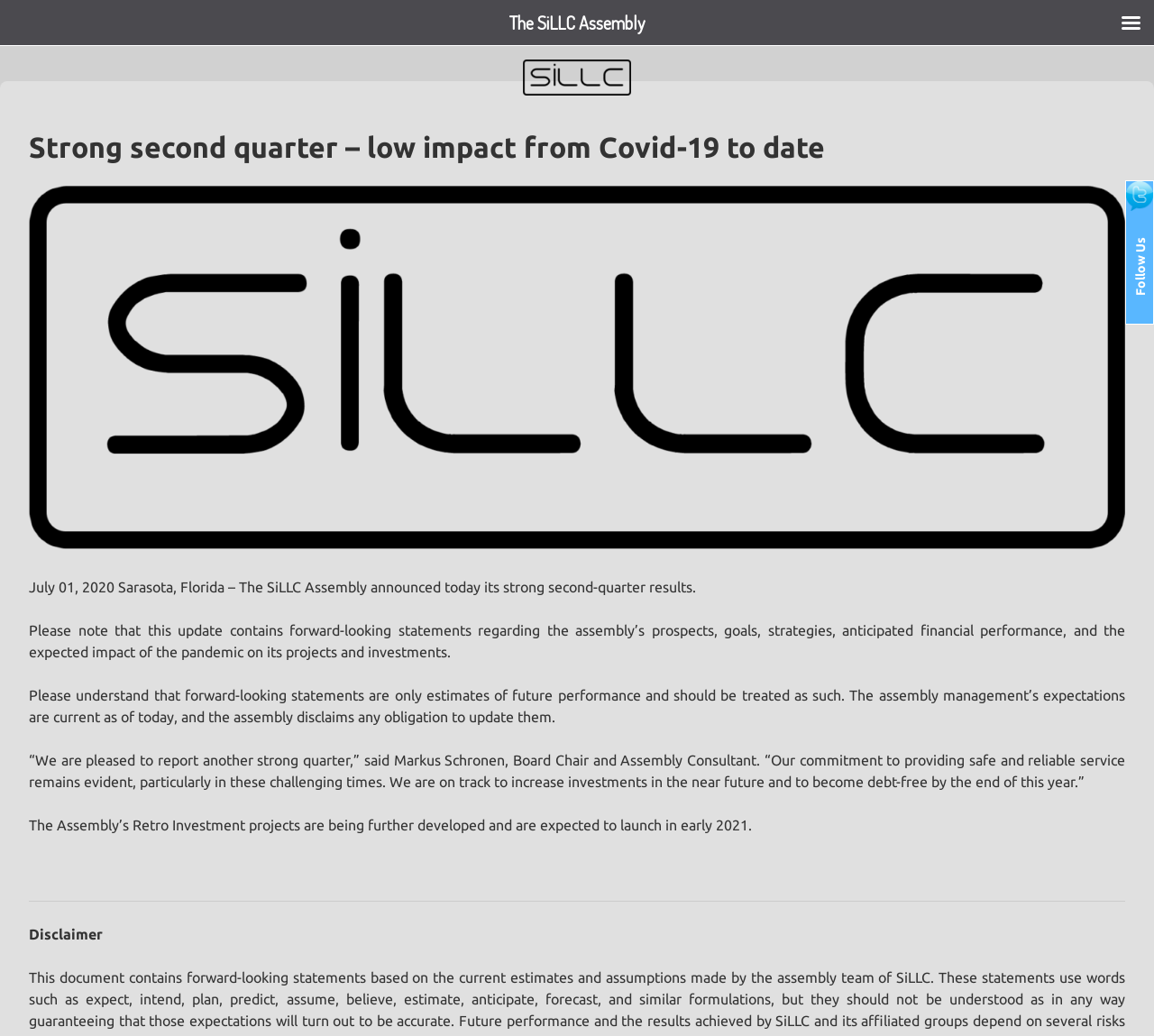What is the section title below the horizontal separator?
Using the image, give a concise answer in the form of a single word or short phrase.

Disclaimer